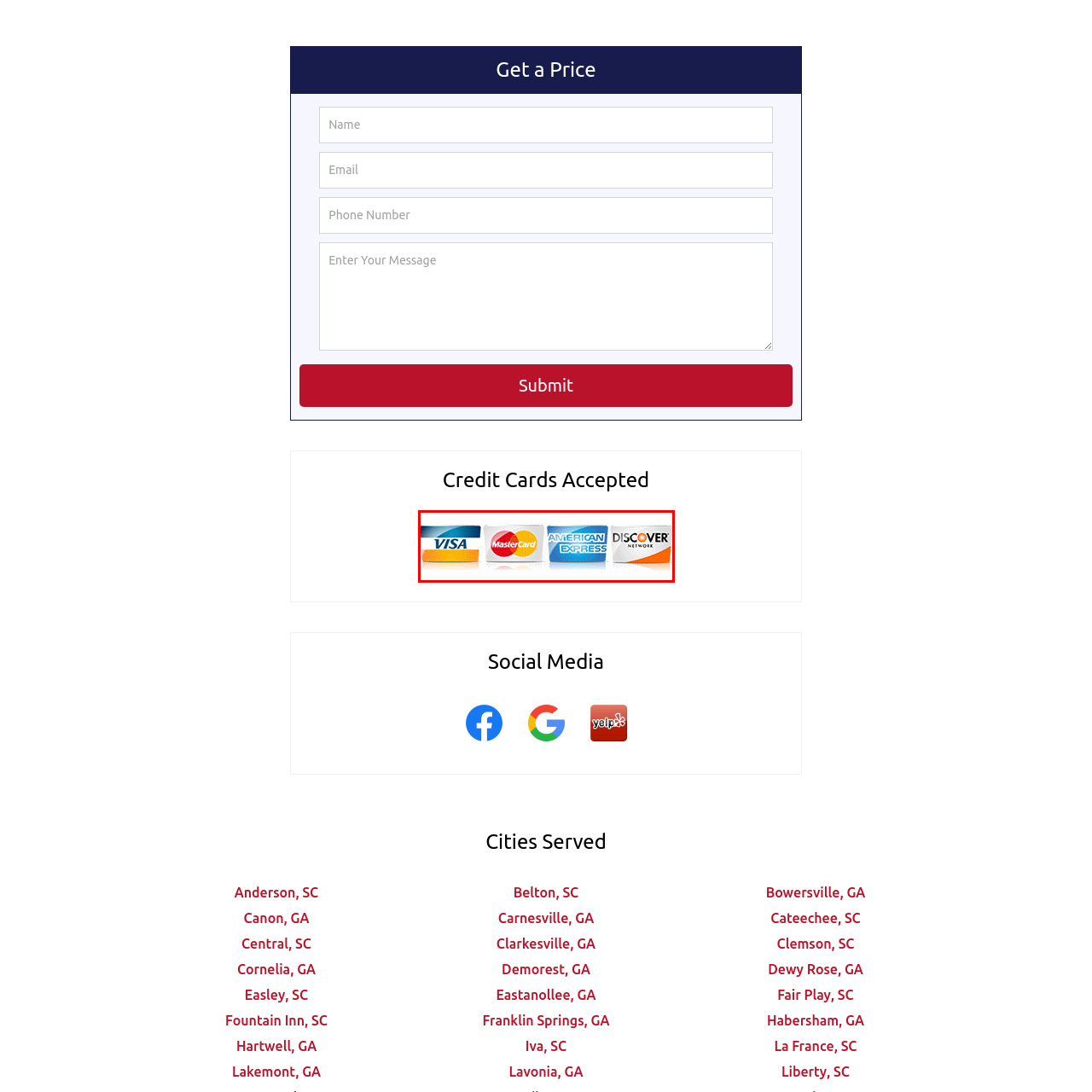What is a distinctive feature of each credit card logo?
Inspect the image inside the red bounding box and provide a detailed answer drawing from the visual content.

Each credit card logo in the image has a unique design, with distinctive colors and branding that set it apart from the others. This individuality is a key aspect of their global recognition and reliability, making it easy for customers to identify and trust these brands.